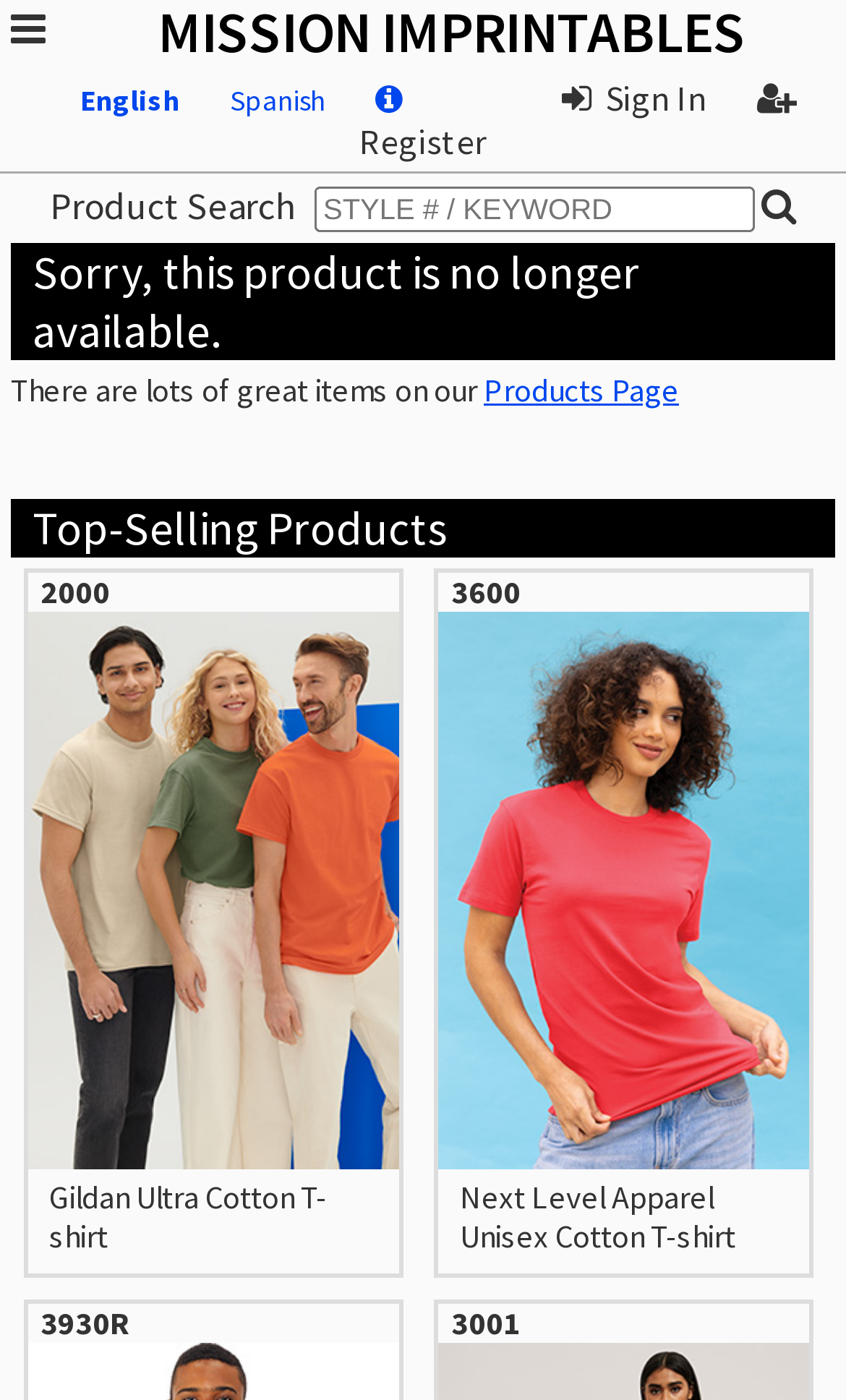Indicate the bounding box coordinates of the clickable region to achieve the following instruction: "Search for a product."

[0.372, 0.133, 0.892, 0.166]